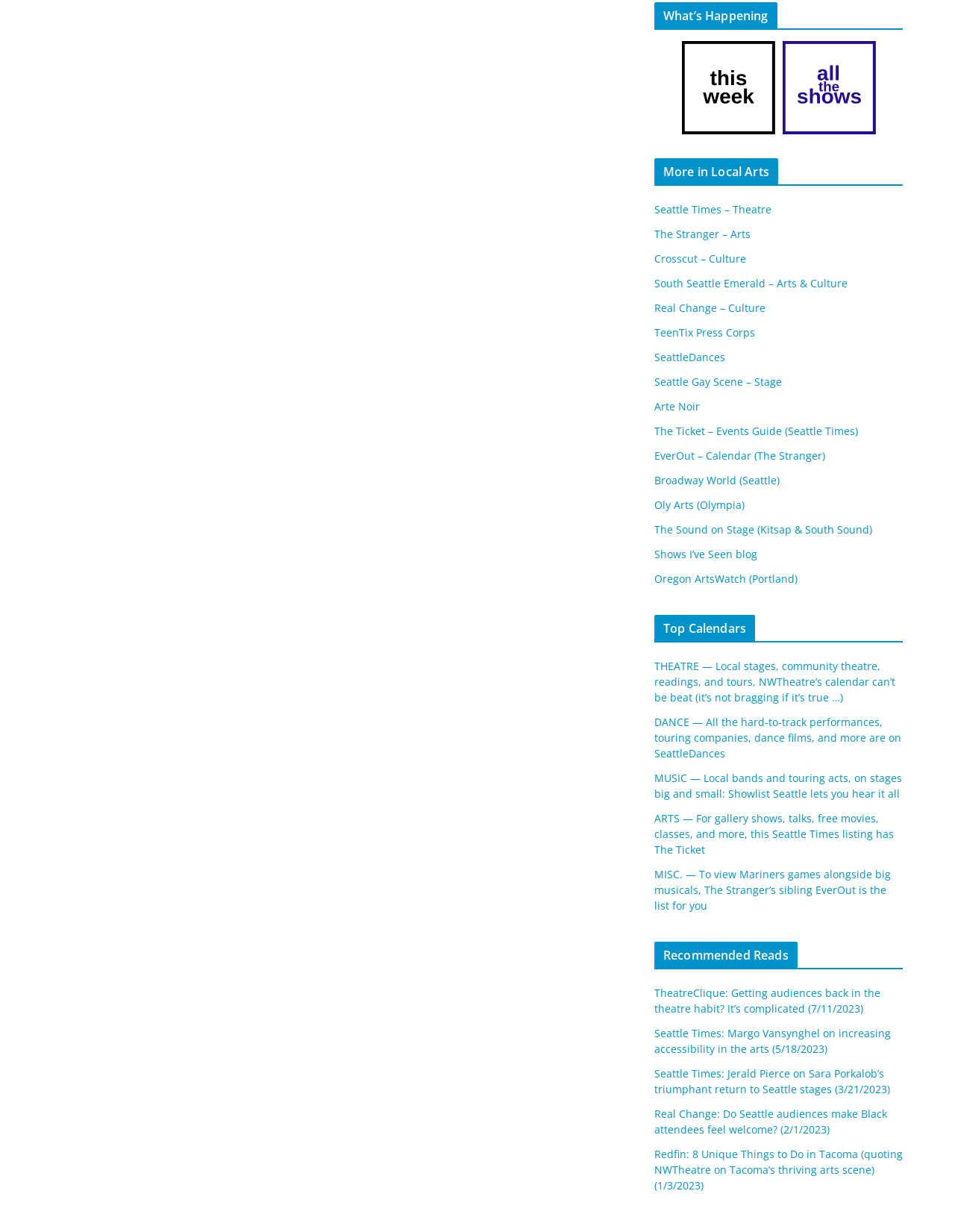Could you find the bounding box coordinates of the clickable area to complete this instruction: "Fill out Contact Form"?

None